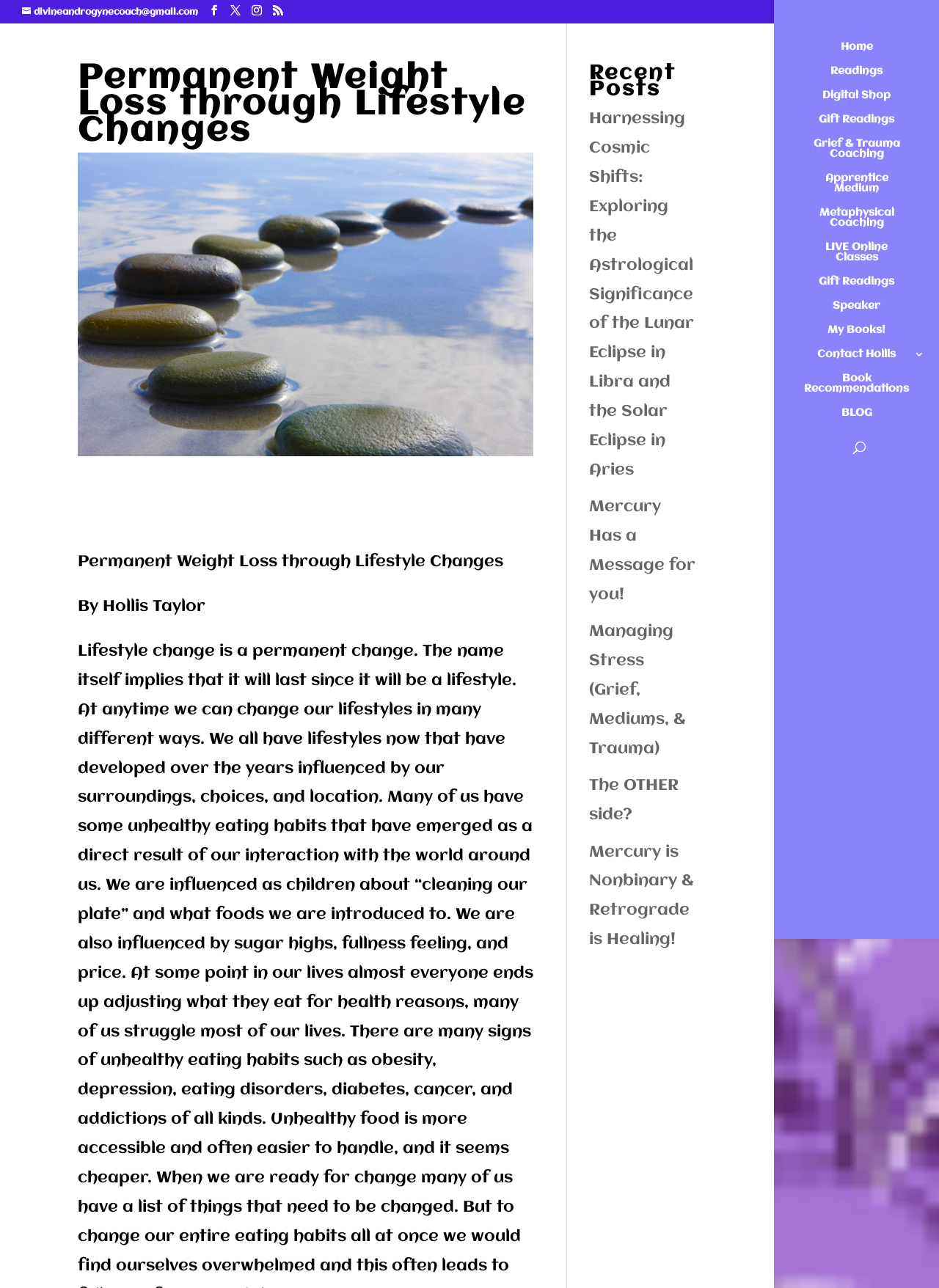Using the description "divineandrogynecoach@gmail.com", locate and provide the bounding box of the UI element.

[0.023, 0.006, 0.211, 0.013]